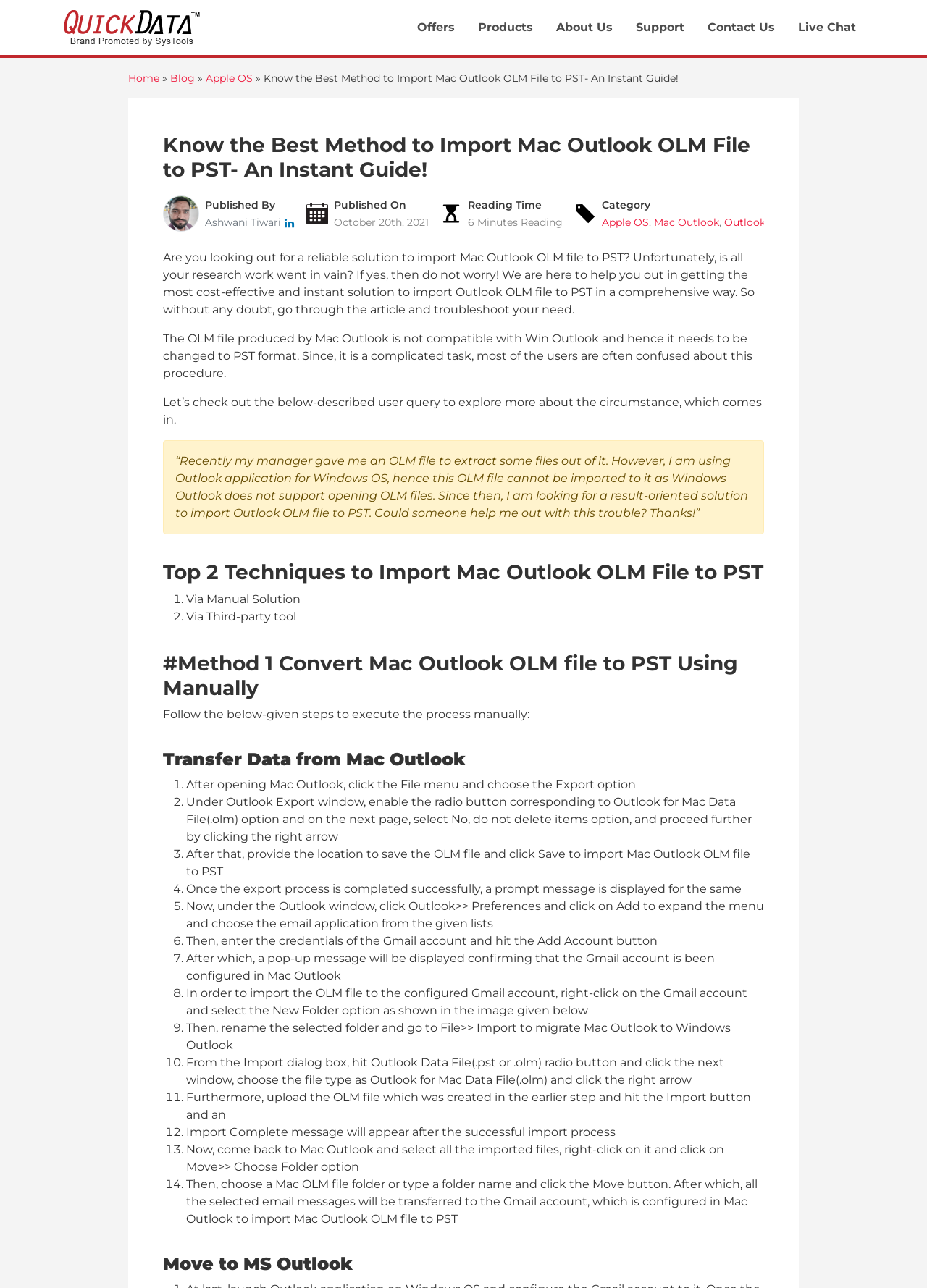Please locate the clickable area by providing the bounding box coordinates to follow this instruction: "View the blog".

[0.184, 0.056, 0.21, 0.066]